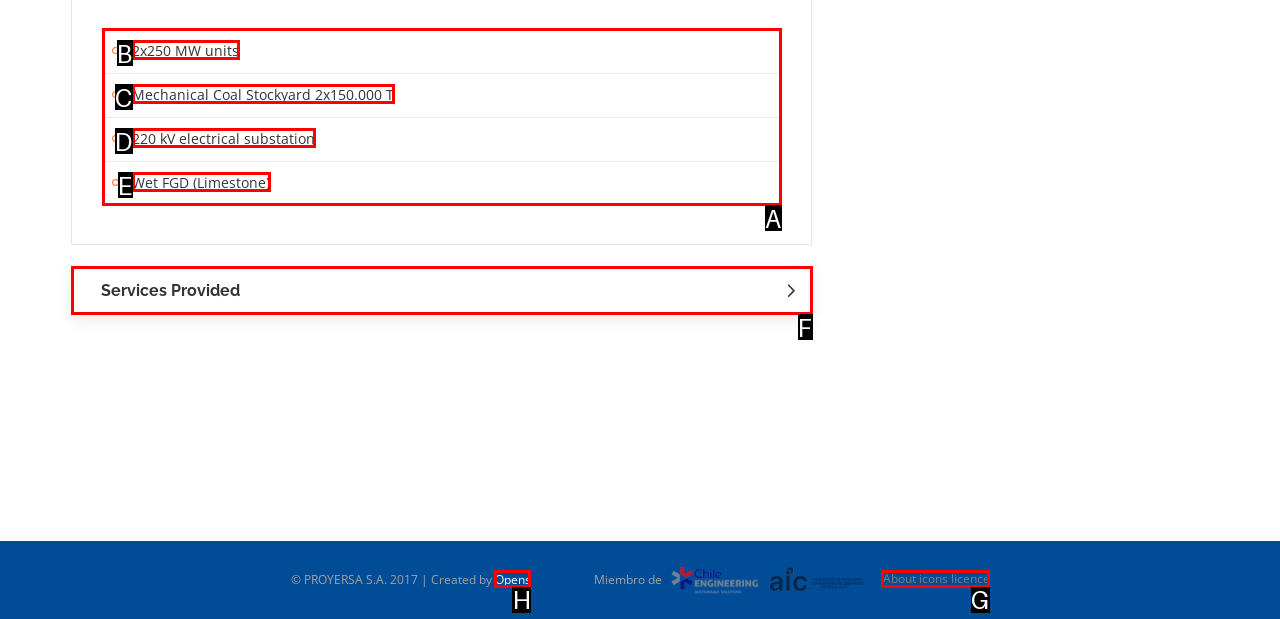Select the letter of the element you need to click to complete this task: Learn about icons licence
Answer using the letter from the specified choices.

G